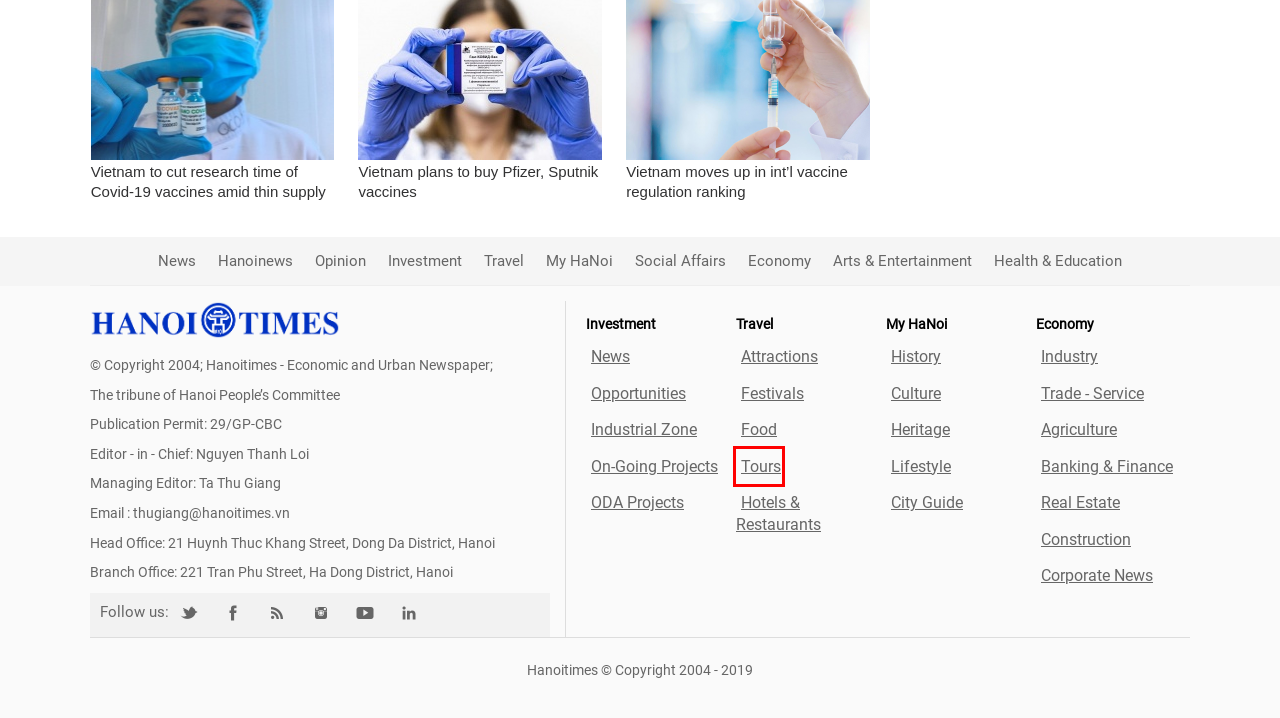You are presented with a screenshot of a webpage containing a red bounding box around an element. Determine which webpage description best describes the new webpage after clicking on the highlighted element. Here are the candidates:
A. On-going projects
B. Lifestyle
C. Construction
D. Food
E. Heritage
F. Banking & Finance
G. Hotels & Restaurants
H. Tours

H